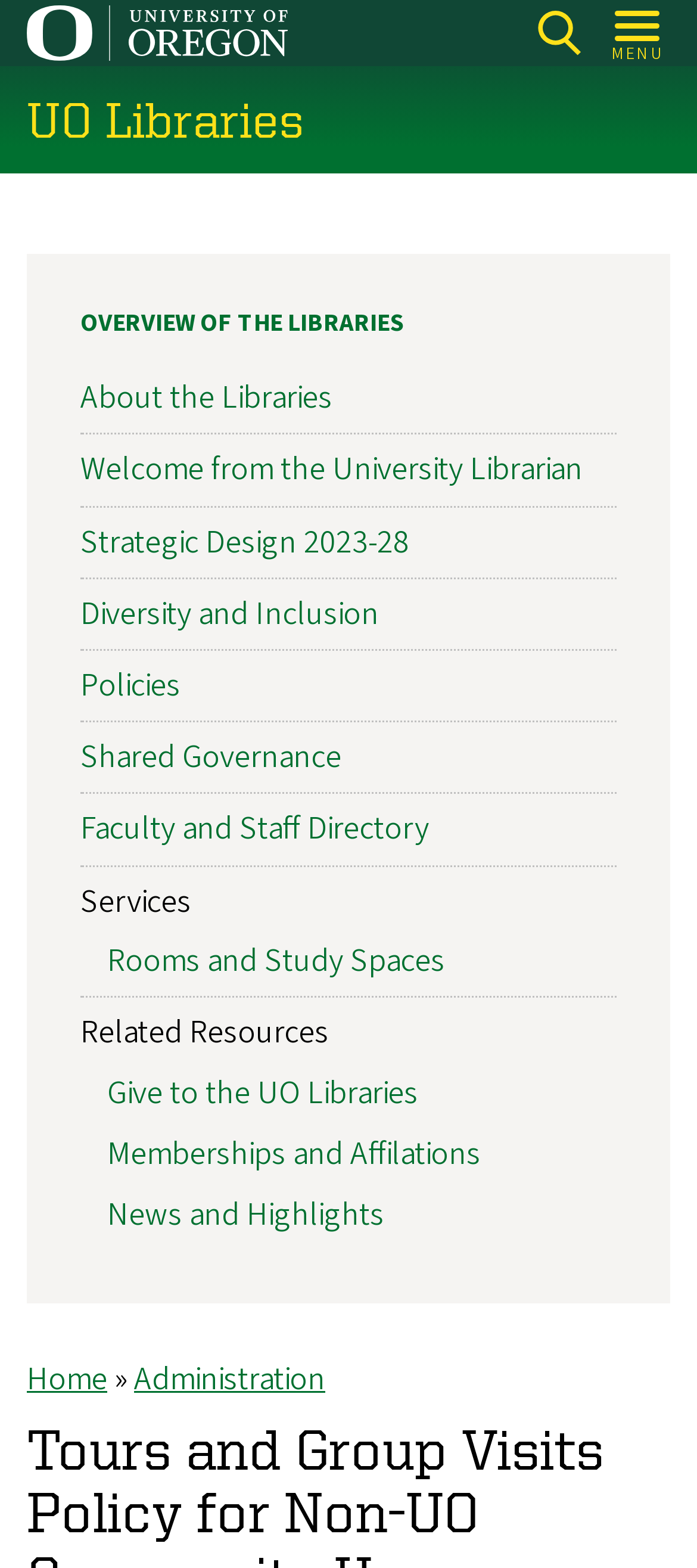Please find the bounding box for the UI element described by: "Rooms and Study Spaces".

[0.154, 0.599, 0.638, 0.628]